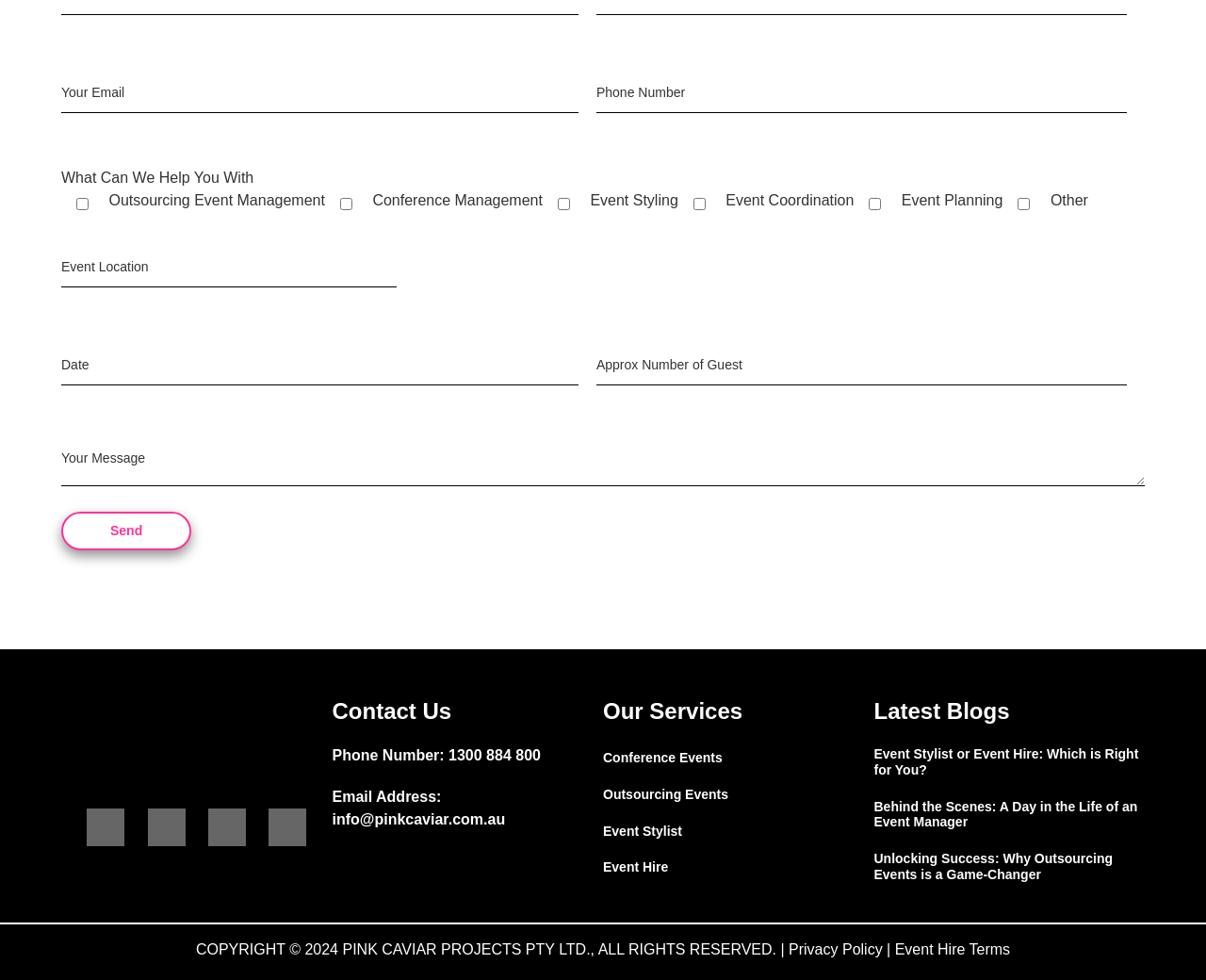Carefully examine the image and provide an in-depth answer to the question: What is the email address of the company?

The email address can be found in the 'Contact Us' section, where it is listed as 'Email Address:' followed by the email address 'info@pinkcaviar.com.au'.